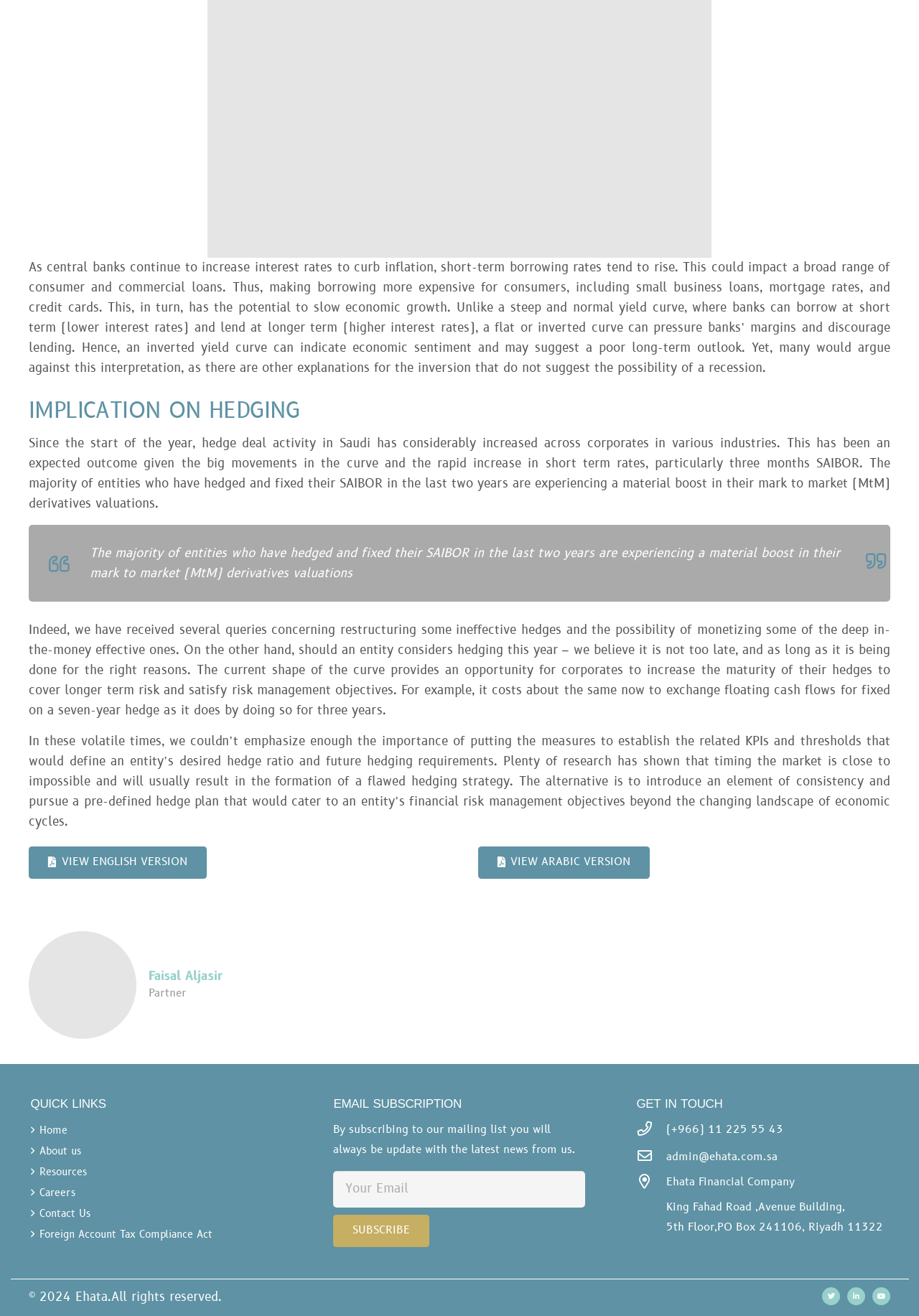Select the bounding box coordinates of the element I need to click to carry out the following instruction: "Subscribe to the mailing list".

[0.363, 0.923, 0.468, 0.948]